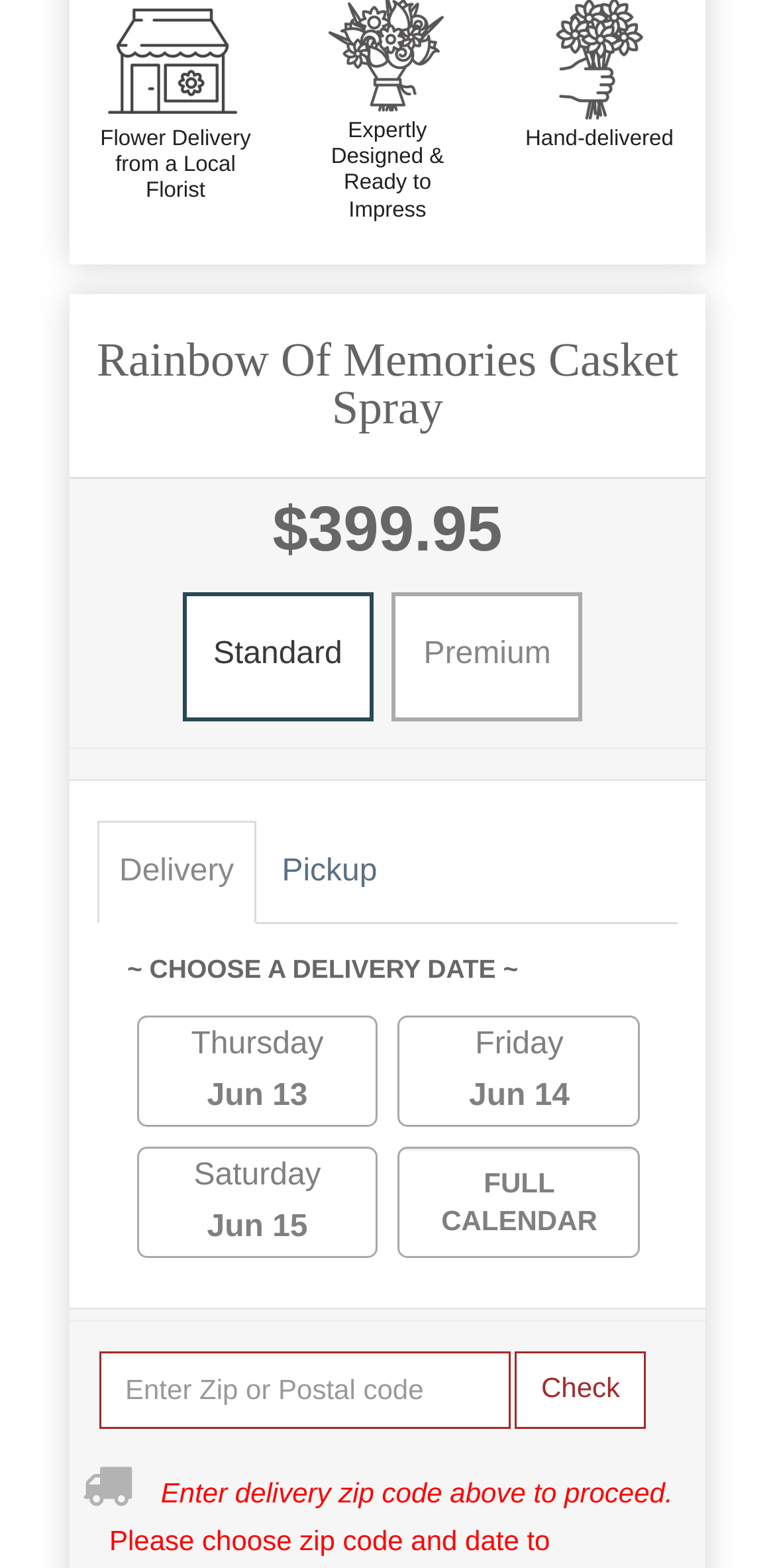Give the bounding box coordinates for the element described as: "Check".

[0.665, 0.861, 0.833, 0.911]